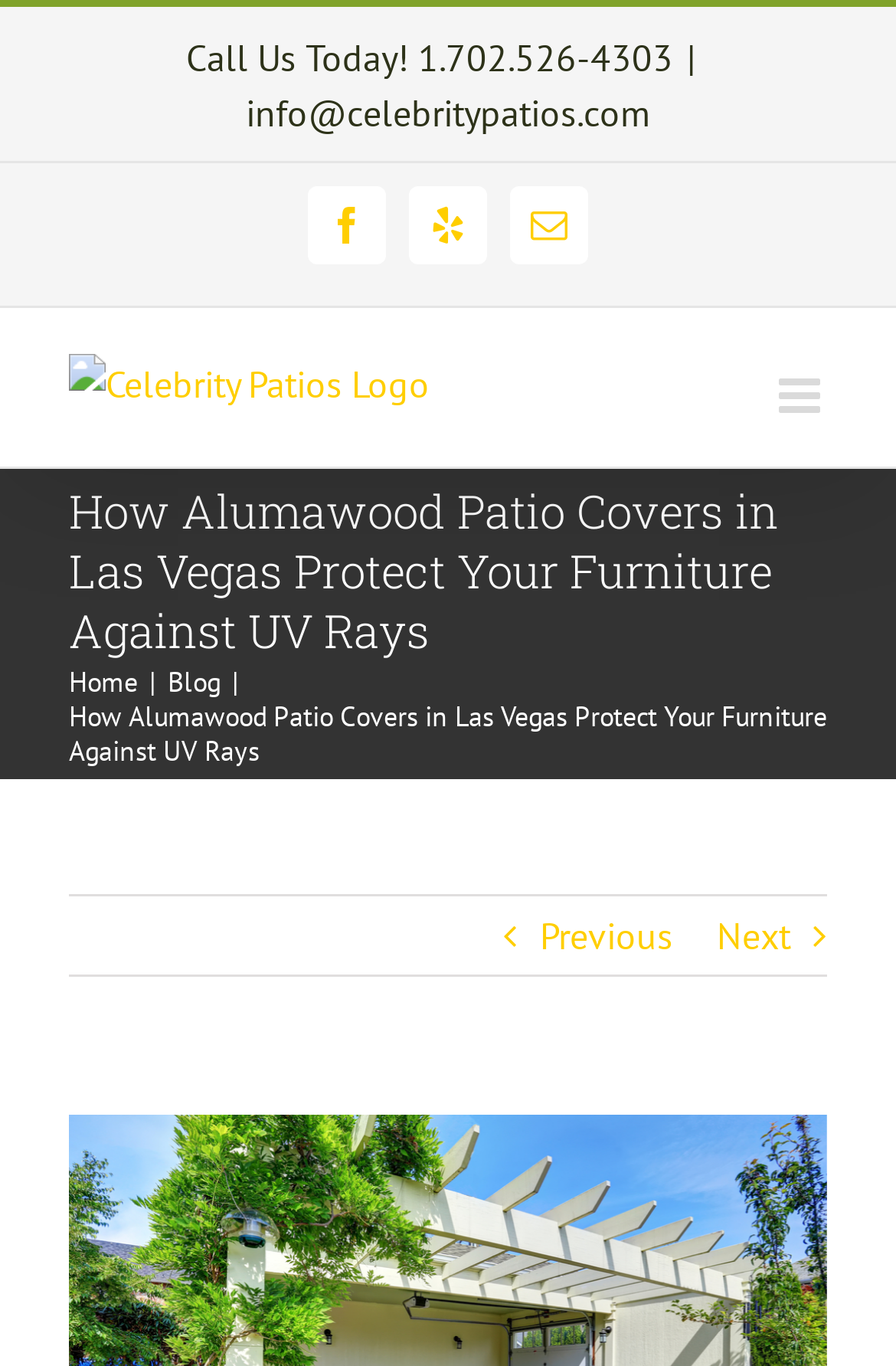Indicate the bounding box coordinates of the element that must be clicked to execute the instruction: "Send an email". The coordinates should be given as four float numbers between 0 and 1, i.e., [left, top, right, bottom].

[0.274, 0.065, 0.726, 0.099]